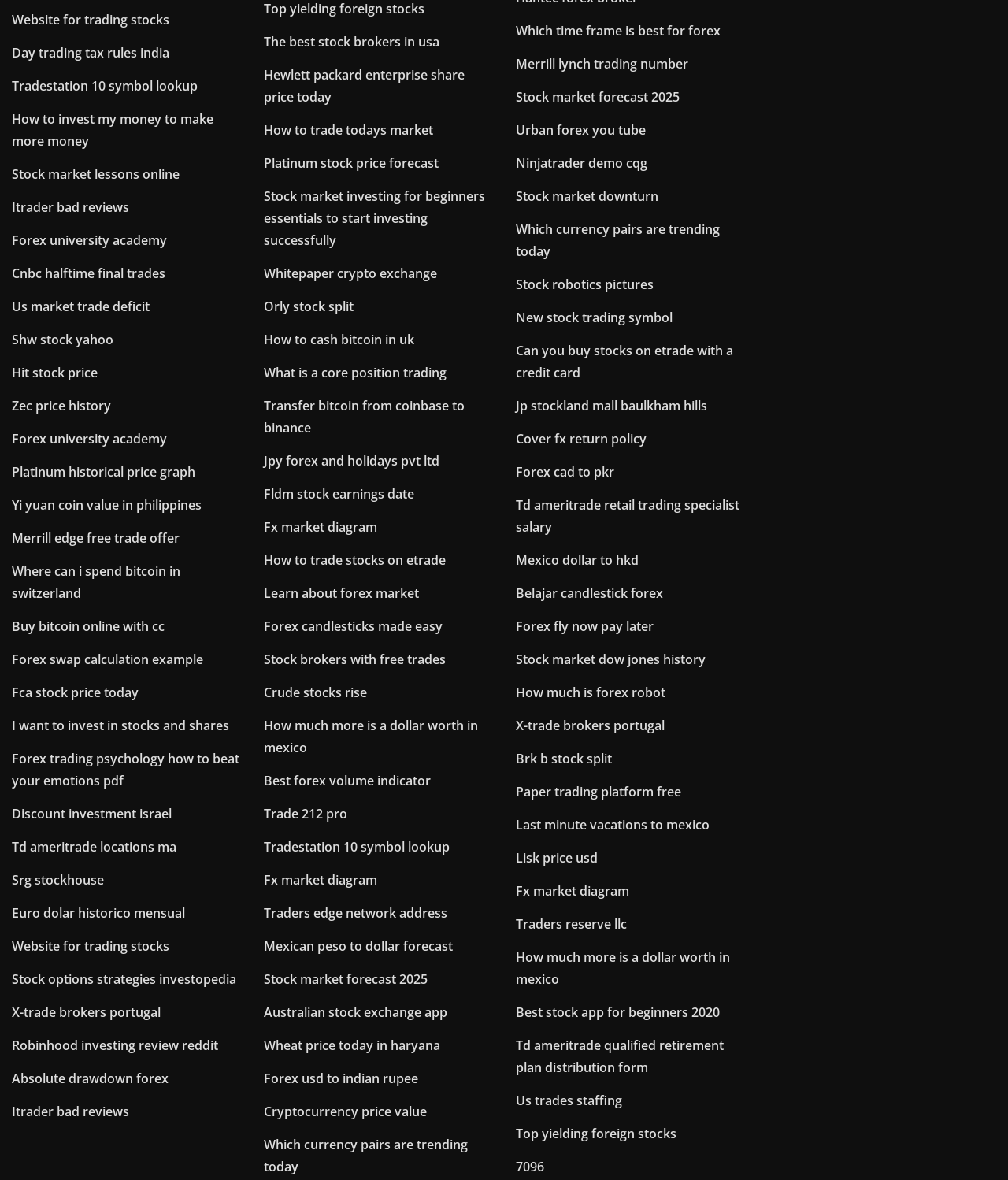Based on the description "Forex usd to indian rupee", find the bounding box of the specified UI element.

[0.262, 0.906, 0.415, 0.921]